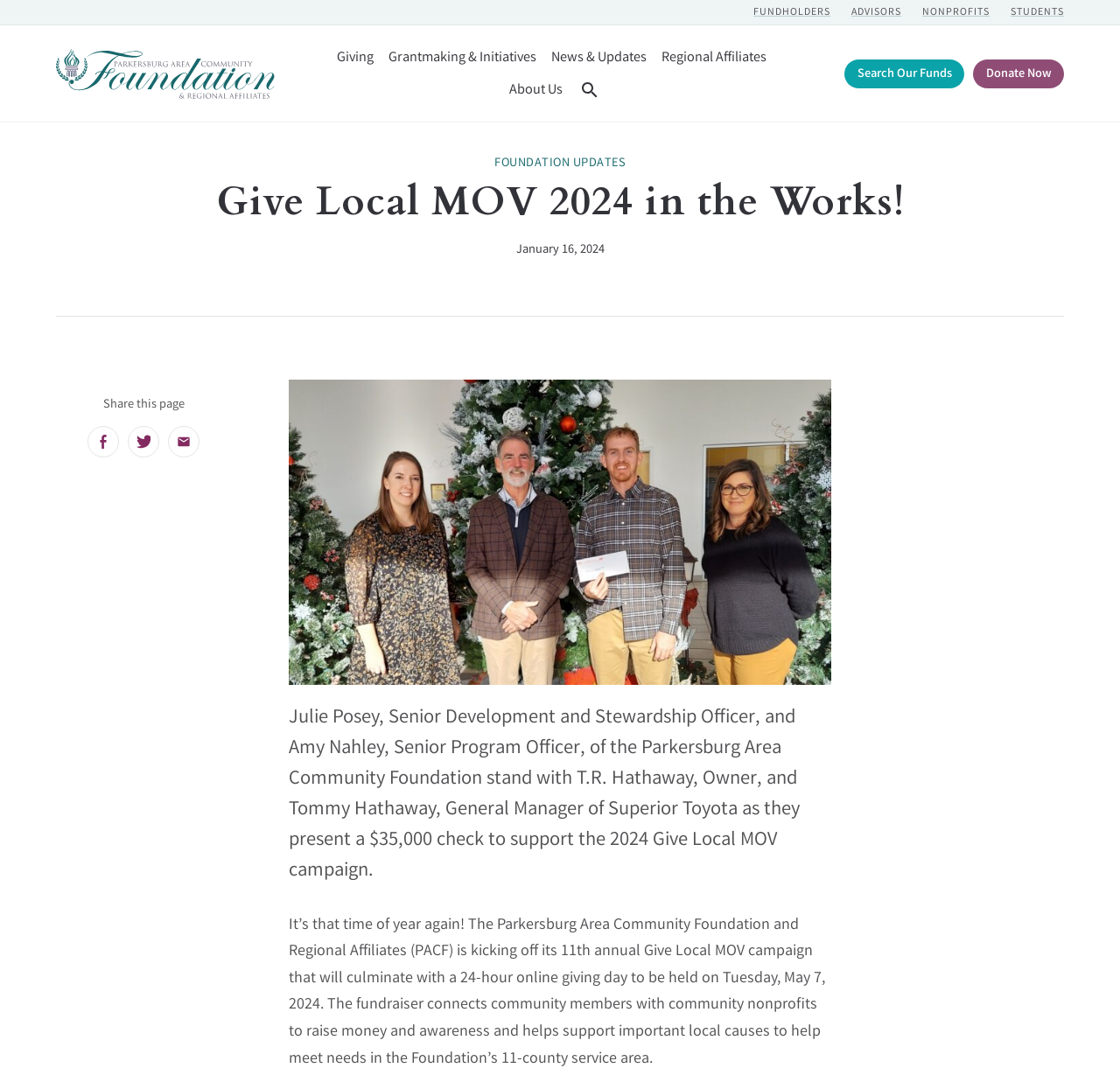Locate the bounding box coordinates of the element that should be clicked to execute the following instruction: "Share this page on Facebook".

[0.078, 0.396, 0.106, 0.426]